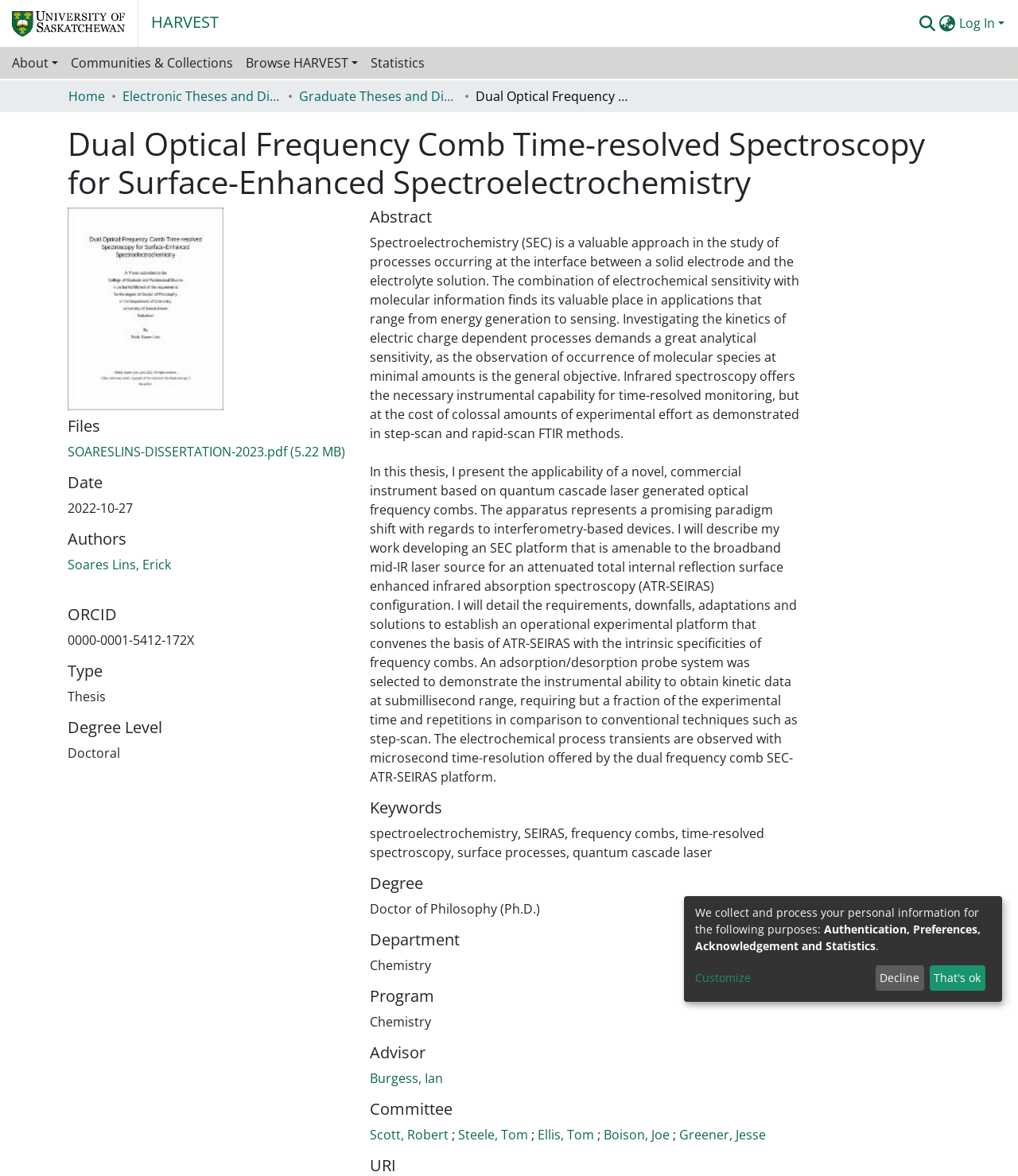Provide the text content of the webpage's main heading.

Dual Optical Frequency Comb Time-resolved Spectroscopy for Surface-Enhanced Spectroelectrochemistry